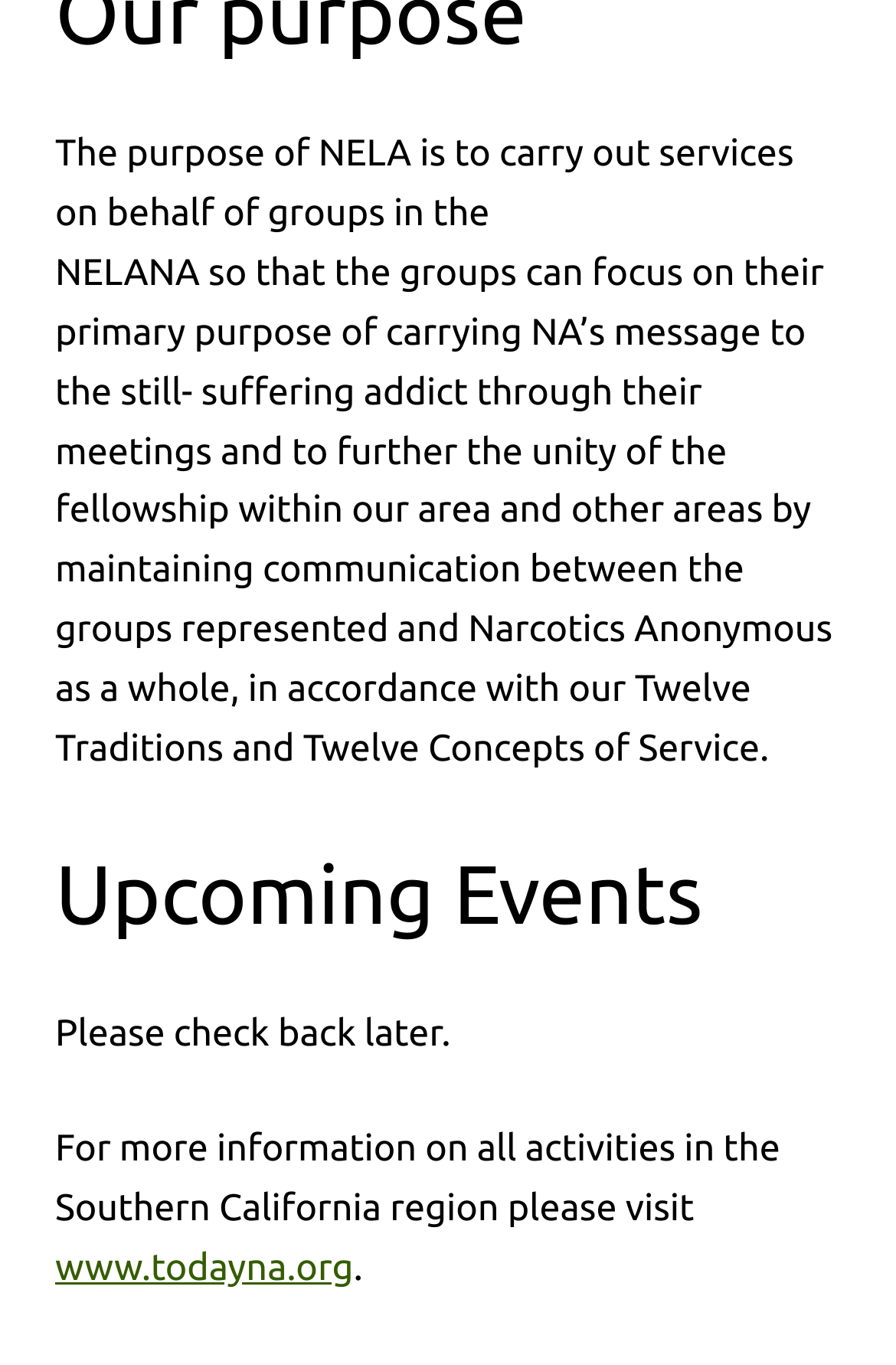Provide the bounding box for the UI element matching this description: "www.todayna.org".

[0.062, 0.914, 0.395, 0.944]